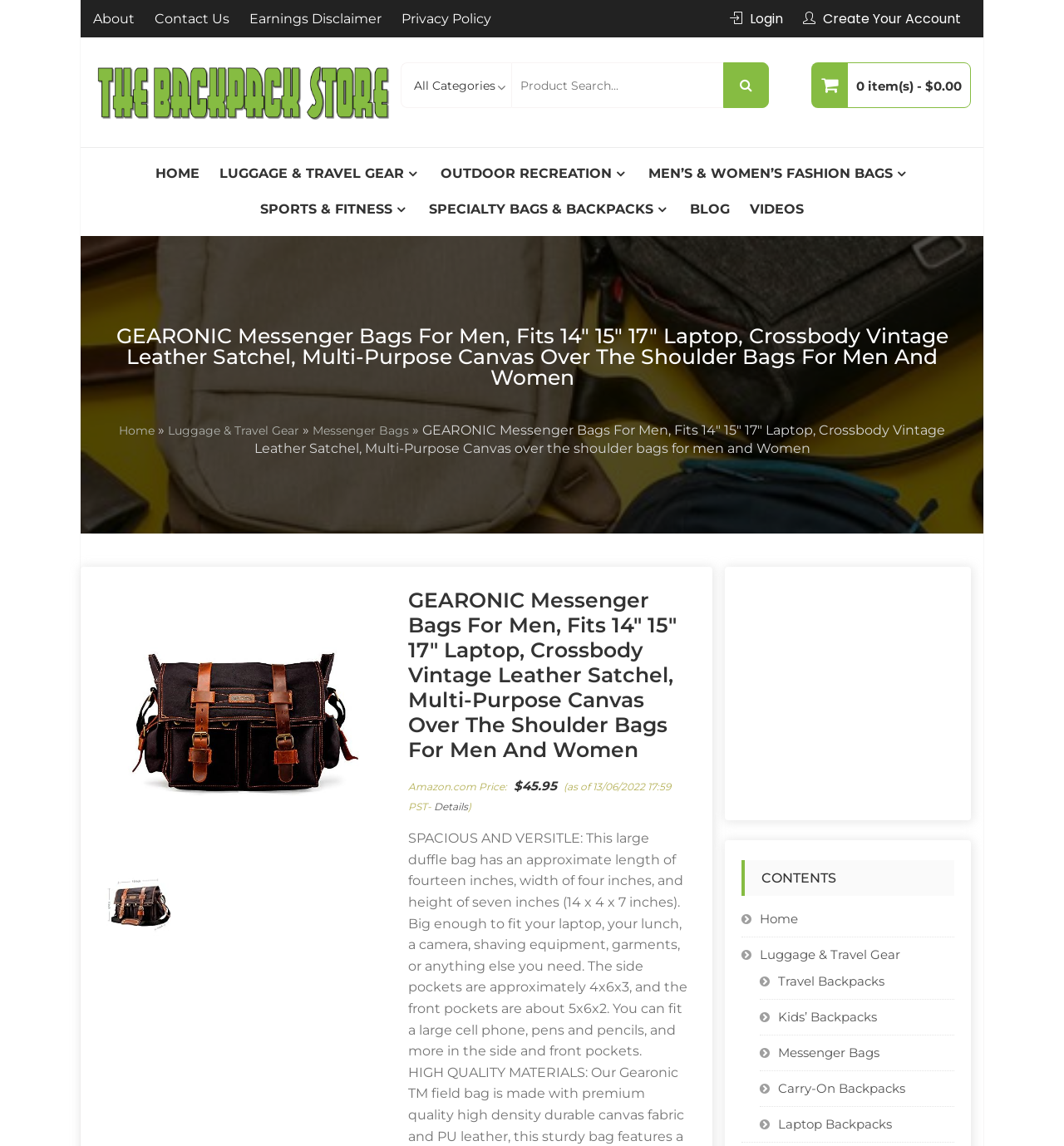What is the approximate size of the duffle bag?
Answer the question in as much detail as possible.

I found the answer by reading the product description, which mentions the approximate length, width, and height of the duffle bag.